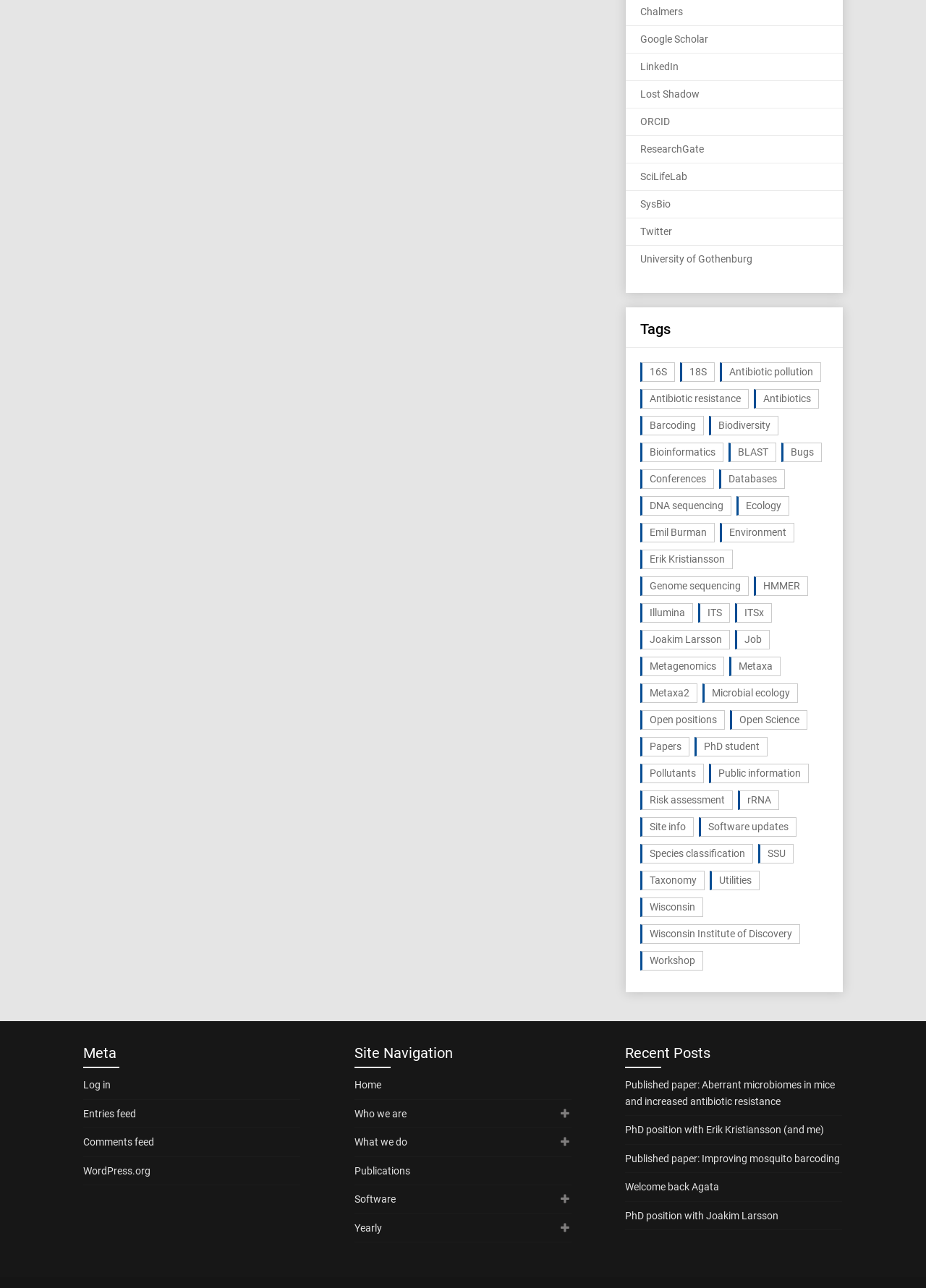What is the title of the first recent post?
Using the information from the image, give a concise answer in one word or a short phrase.

Published paper: Aberrant microbiomes in mice and increased antibiotic resistance